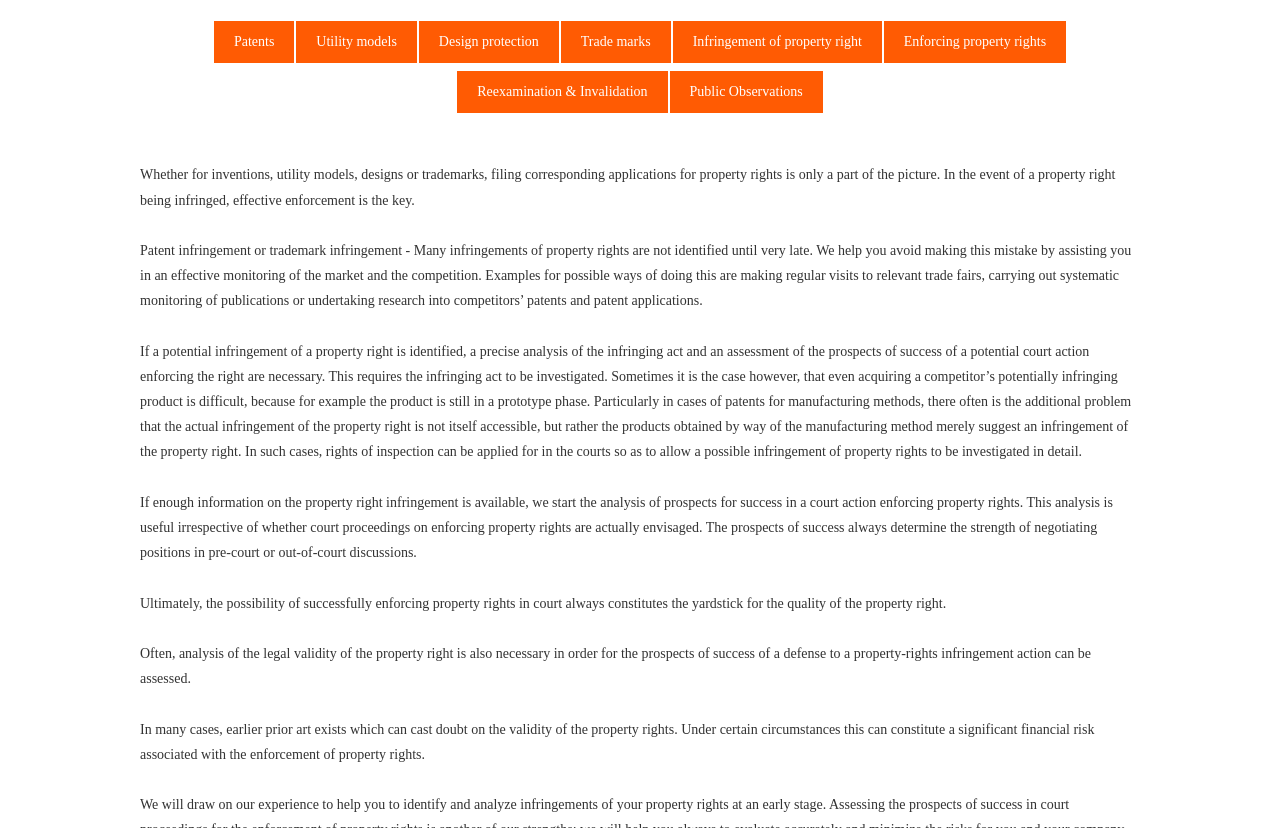Identify the bounding box for the given UI element using the description provided. Coordinates should be in the format (top-left x, top-left y, bottom-right x, bottom-right y) and must be between 0 and 1. Here is the description: Reexamination & Invalidation

[0.357, 0.086, 0.522, 0.137]